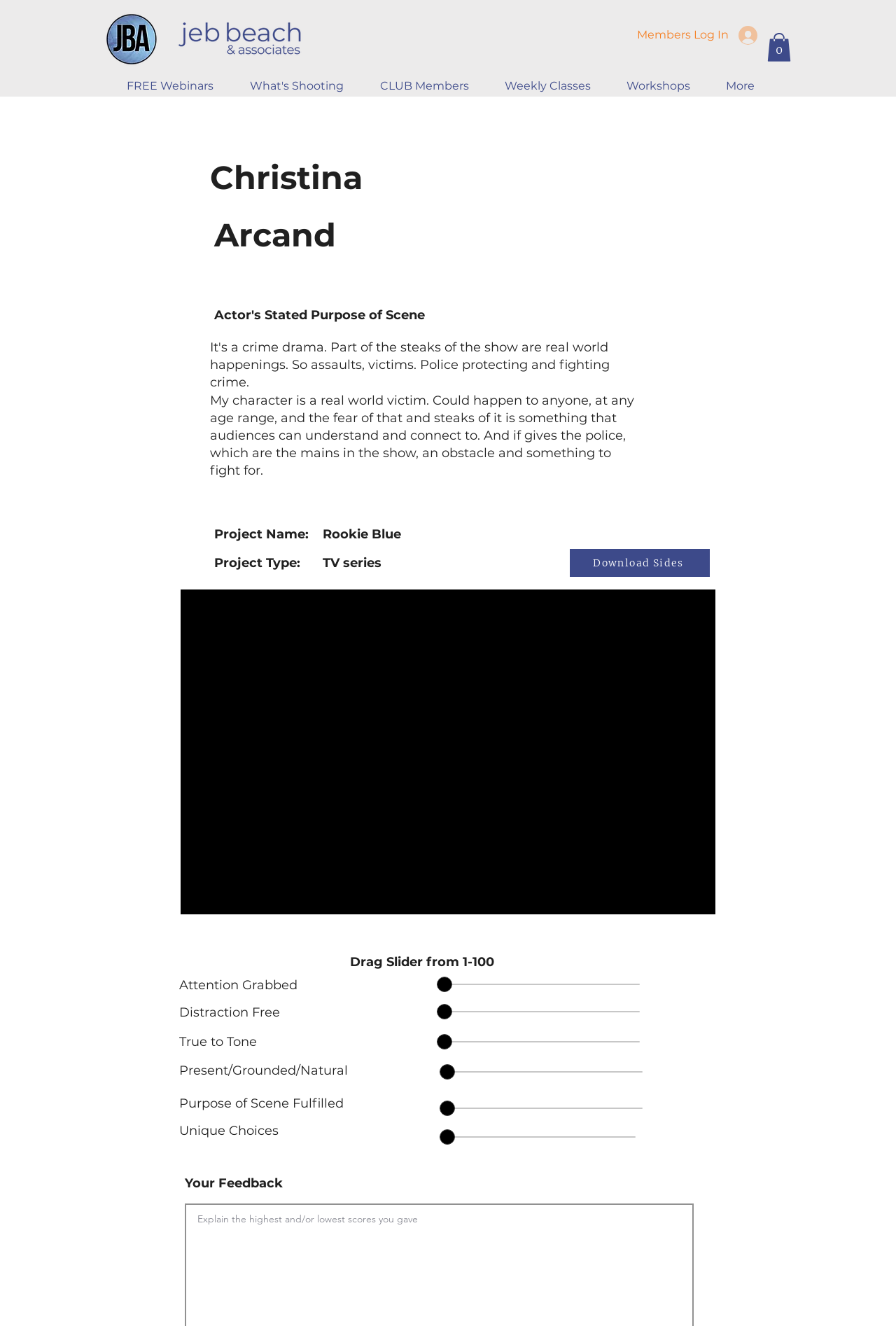Please provide a brief answer to the following inquiry using a single word or phrase:
What is the purpose of the slider with the label 'Attention Grabbed'?

To rate from 1-100